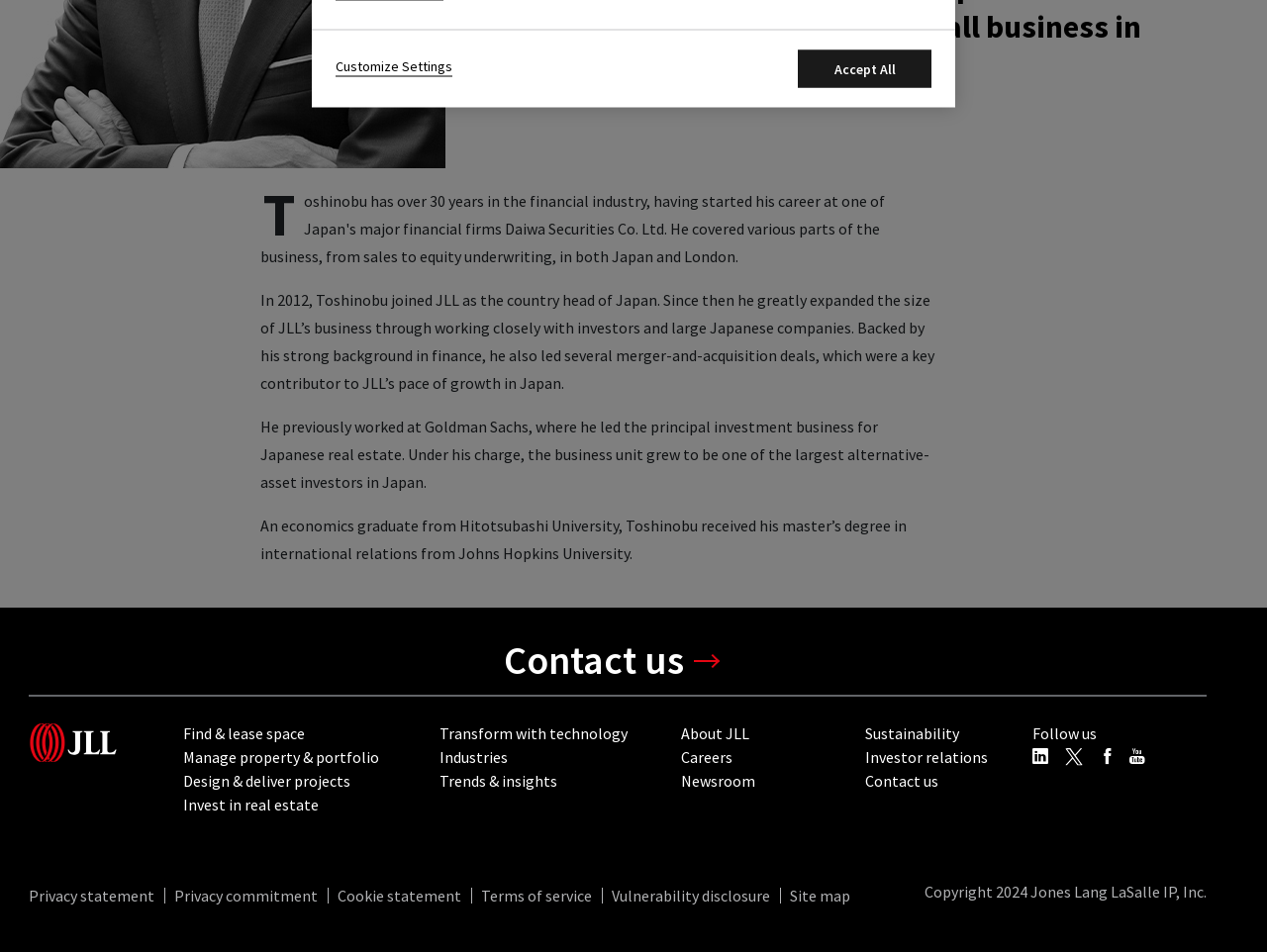Please provide the bounding box coordinates in the format (top-left x, top-left y, bottom-right x, bottom-right y). Remember, all values are floating point numbers between 0 and 1. What is the bounding box coordinate of the region described as: Design & deliver projects

[0.144, 0.81, 0.276, 0.83]